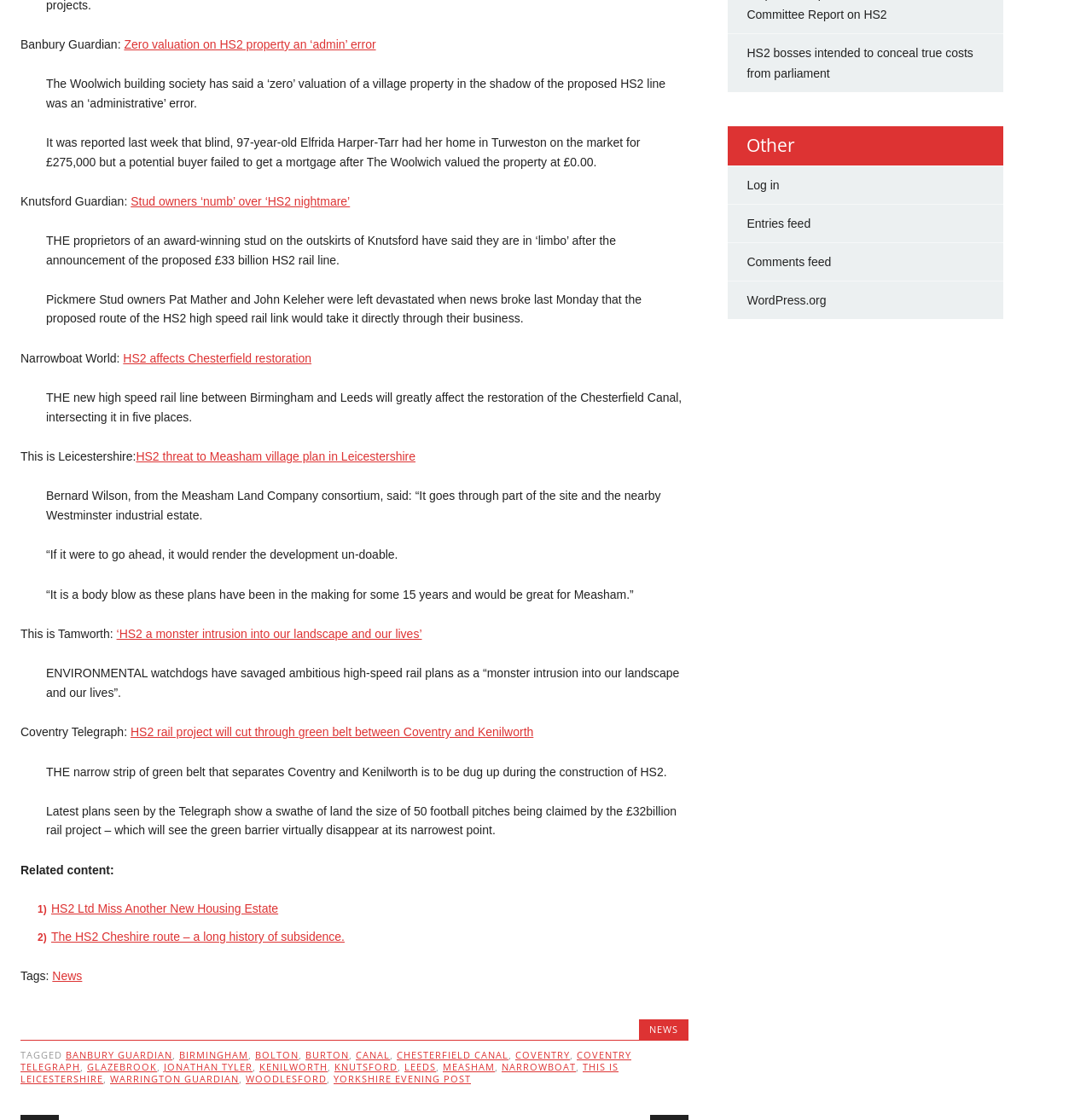What is the name of the village mentioned in the first article?
Provide an in-depth and detailed answer to the question.

I found the answer by reading the first article, which mentions 'Elfrida Harper-Tarr had her home in Turweston on the market for £275,000'.